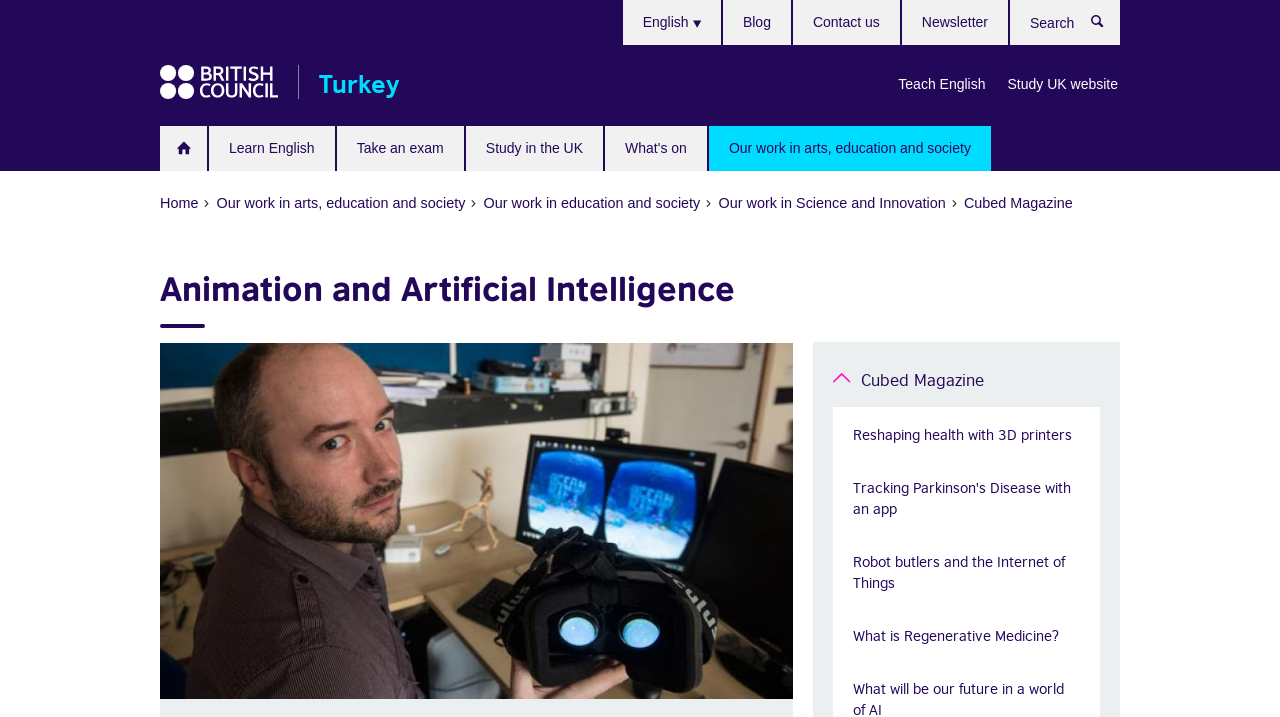Please specify the bounding box coordinates for the clickable region that will help you carry out the instruction: "Go to 'Learn English' page".

[0.163, 0.176, 0.261, 0.238]